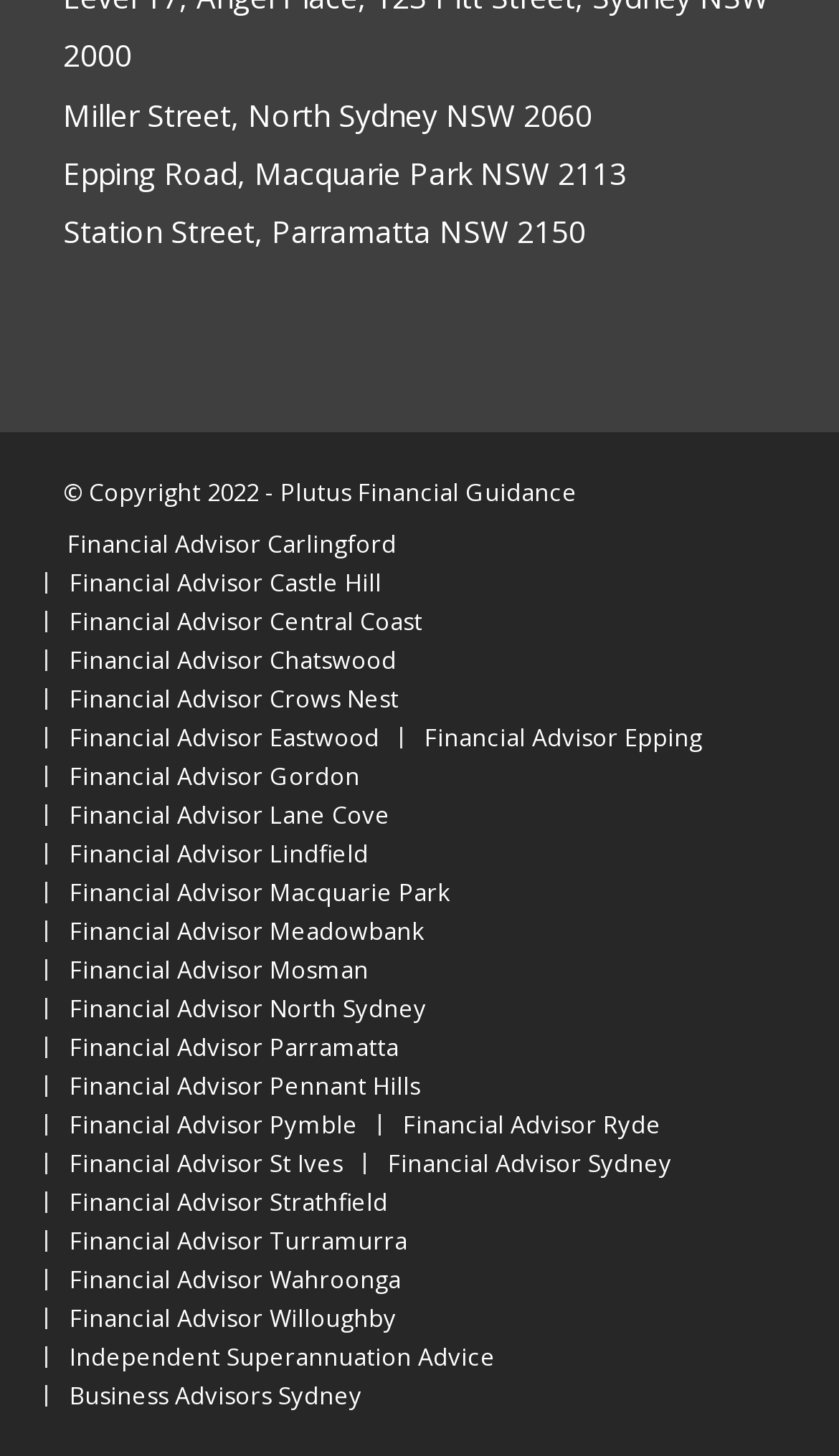Locate the bounding box coordinates of the element's region that should be clicked to carry out the following instruction: "Check Business Advisors Sydney". The coordinates need to be four float numbers between 0 and 1, i.e., [left, top, right, bottom].

[0.054, 0.951, 0.431, 0.966]